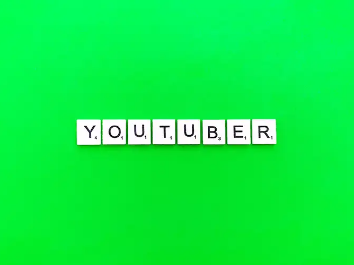Craft a thorough explanation of what is depicted in the image.

The image features the word "YOUTUBER" prominently displayed in white block letters against a vibrant green background. This striking visual aligns with discussions on video marketing strategies, particularly in the context of YouTube as a powerful platform for businesses. The image likely serves to emphasize the importance of engaging video content in modern marketing efforts, especially for local businesses looking to connect with their audience through dynamic storytelling. This concept is further highlighted in the accompanying content, which invites businesses to explore video marketing tips specifically tailored for success on platforms like YouTube.